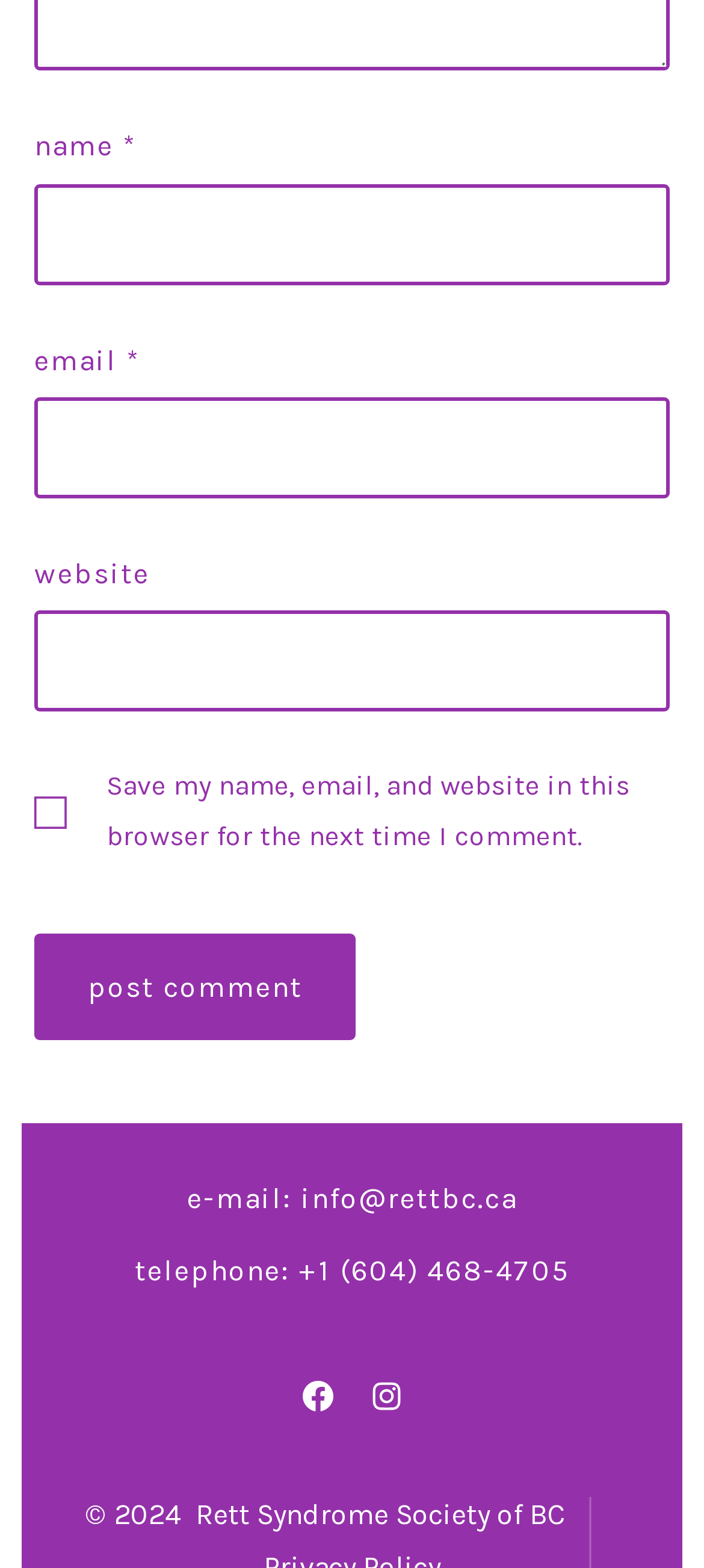What is the function of the 'Post Comment' button?
Please provide a comprehensive answer to the question based on the webpage screenshot.

The 'Post Comment' button is a submit button that, when clicked, will send the user's comment to the server. This is evident from the button's text and its position at the end of the comment form.